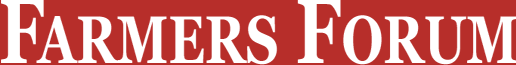Where is the largest circulation farm newspaper in operation?
Look at the image and answer the question with a single word or phrase.

Ontario, Canada